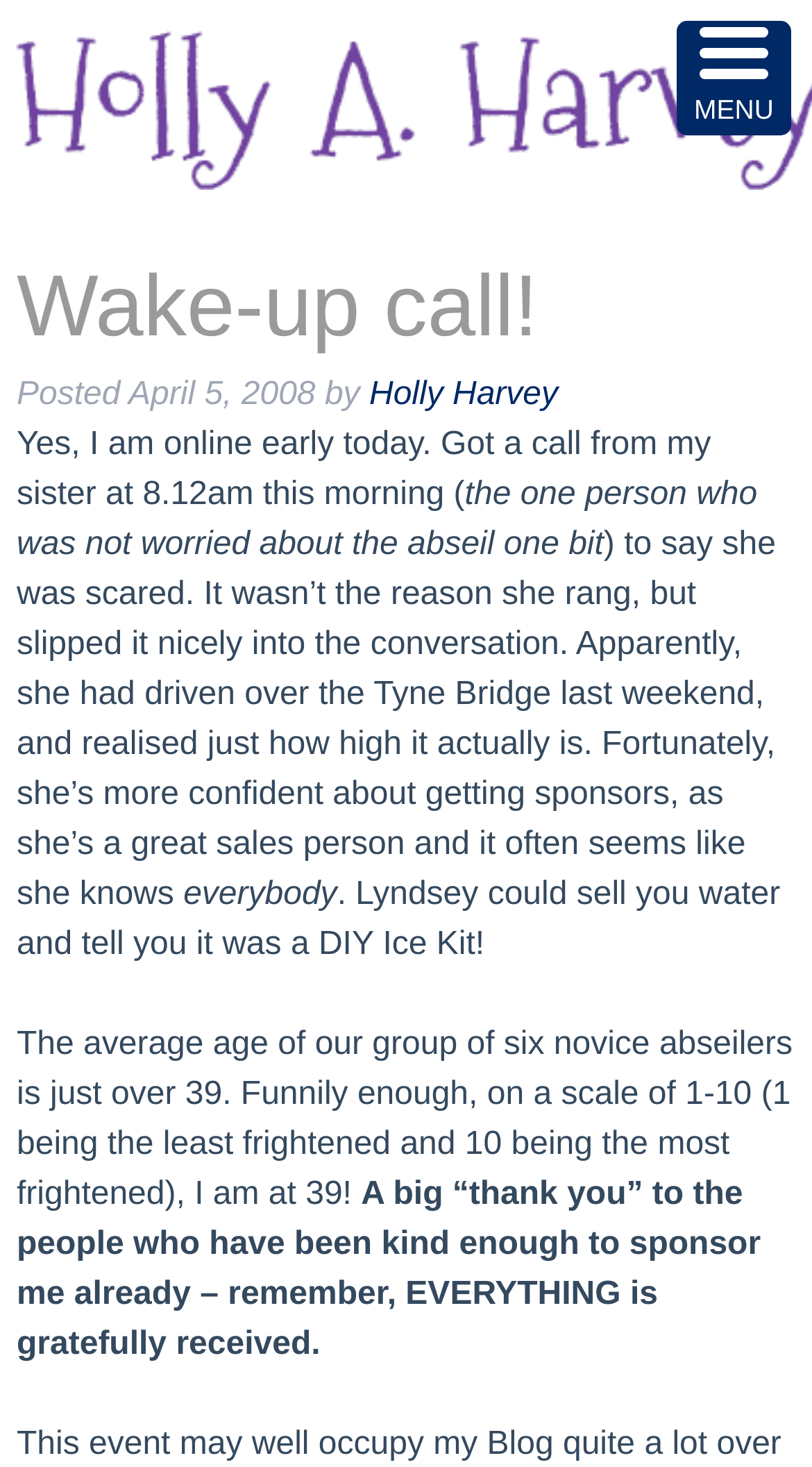Answer the question using only a single word or phrase: 
What is the average age of the group of abseilers?

39